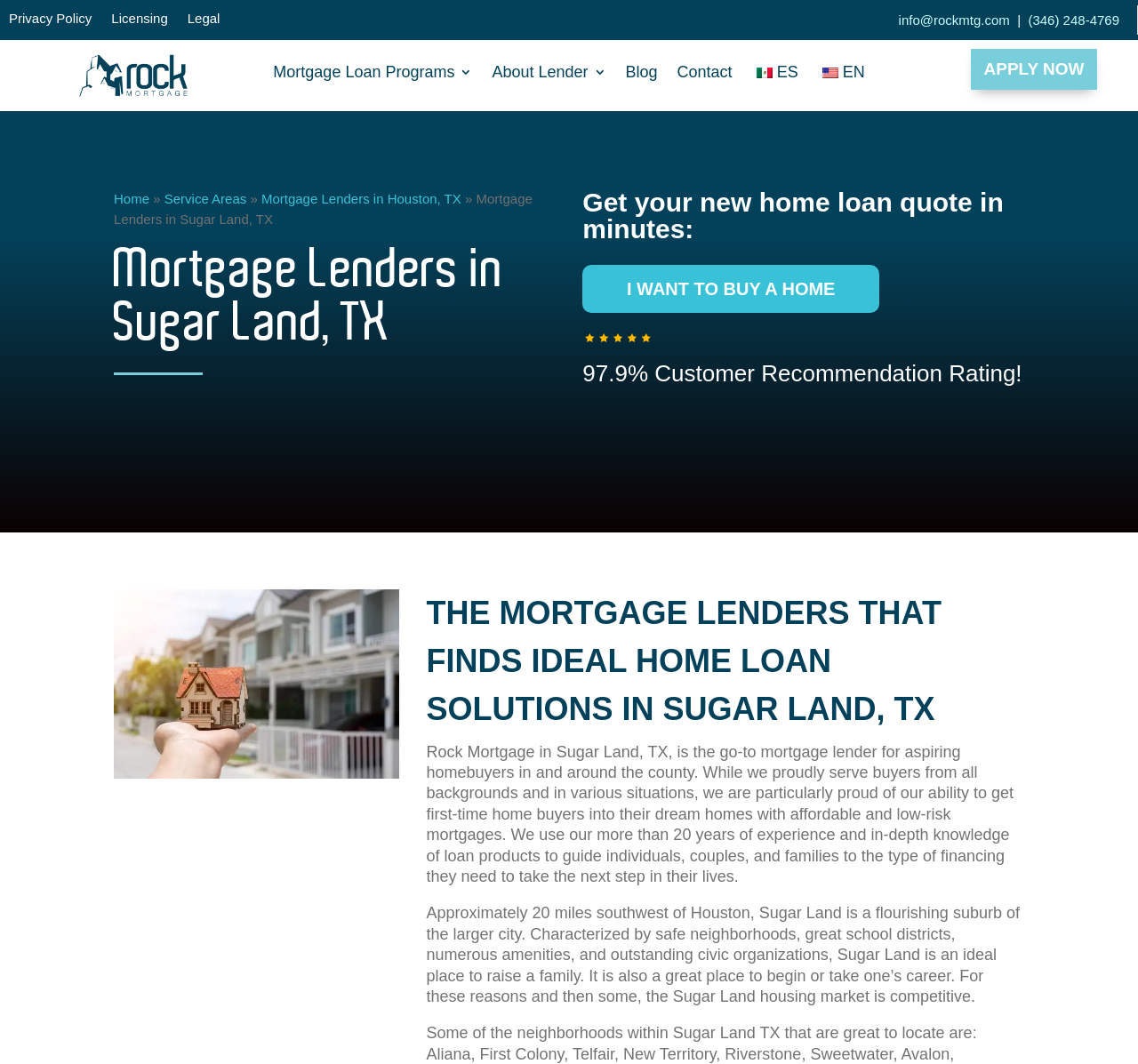Identify the bounding box coordinates necessary to click and complete the given instruction: "Click the APPLY NOW button".

[0.853, 0.046, 0.964, 0.085]